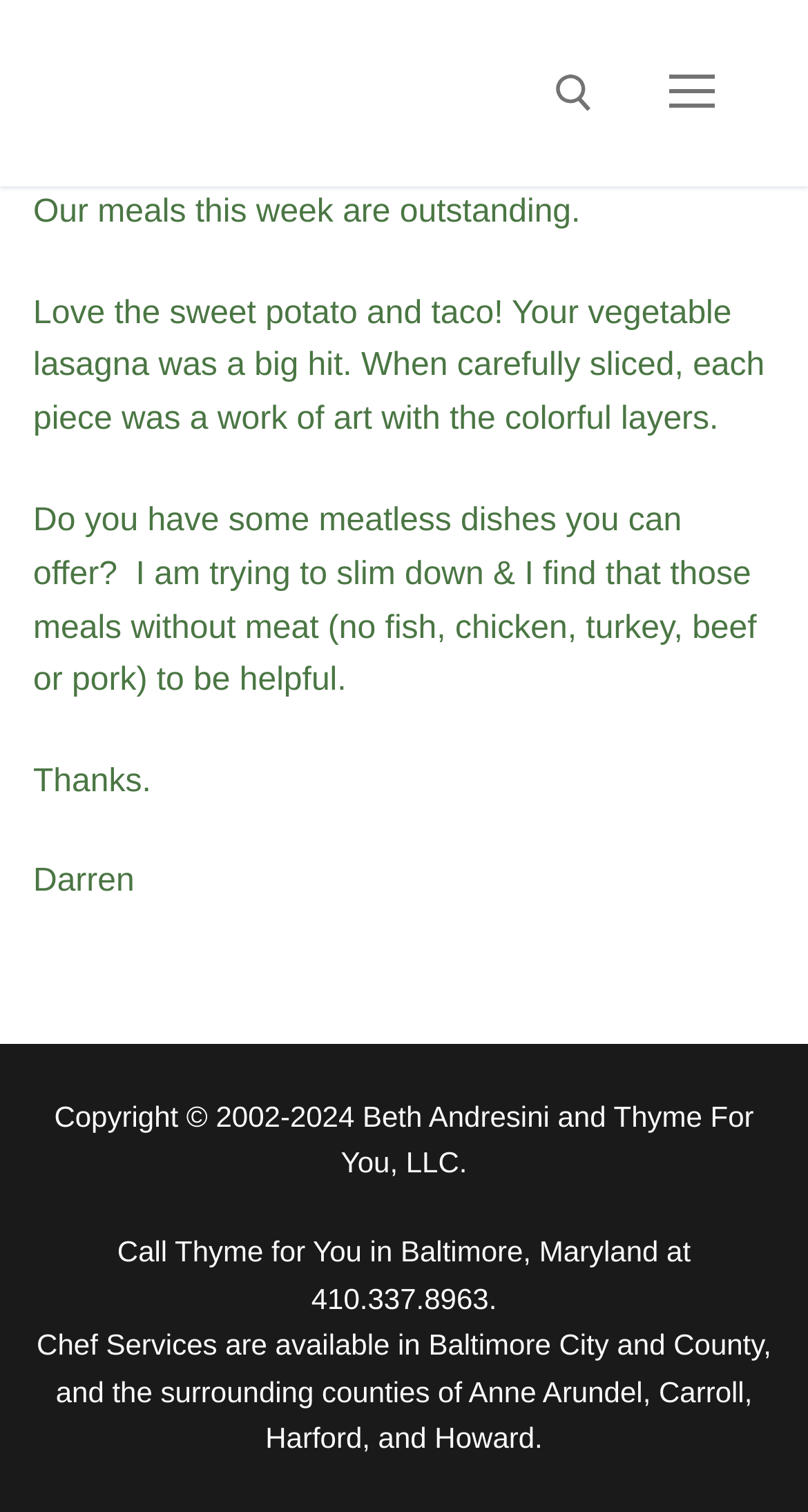What type of dish is mentioned in the review?
Look at the screenshot and give a one-word or phrase answer.

Vegetable lasagna